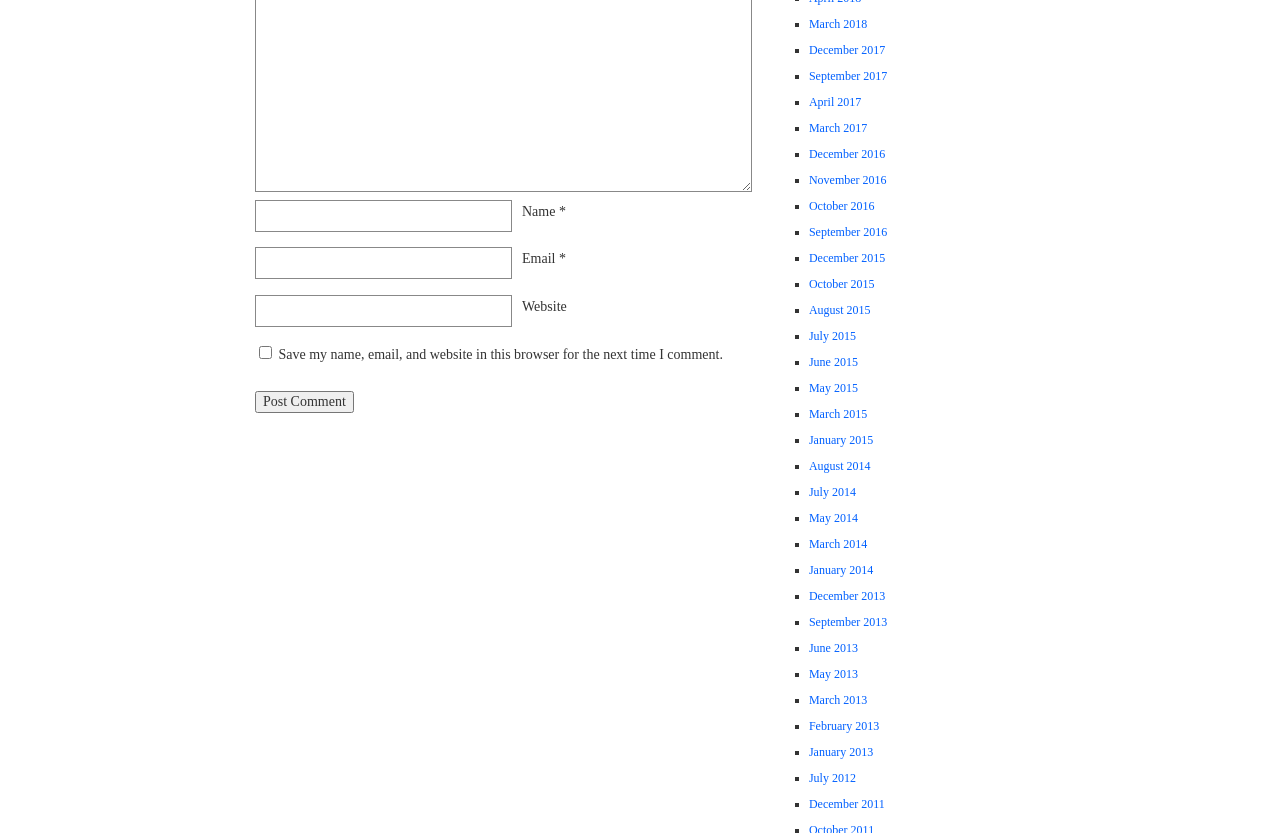What is the purpose of the checkbox?
Please provide a comprehensive and detailed answer to the question.

The checkbox is located below the comment form and is labeled 'Save my name, email, and website in this browser for the next time I comment.' This suggests that its purpose is to save the commenter's information for future comments.